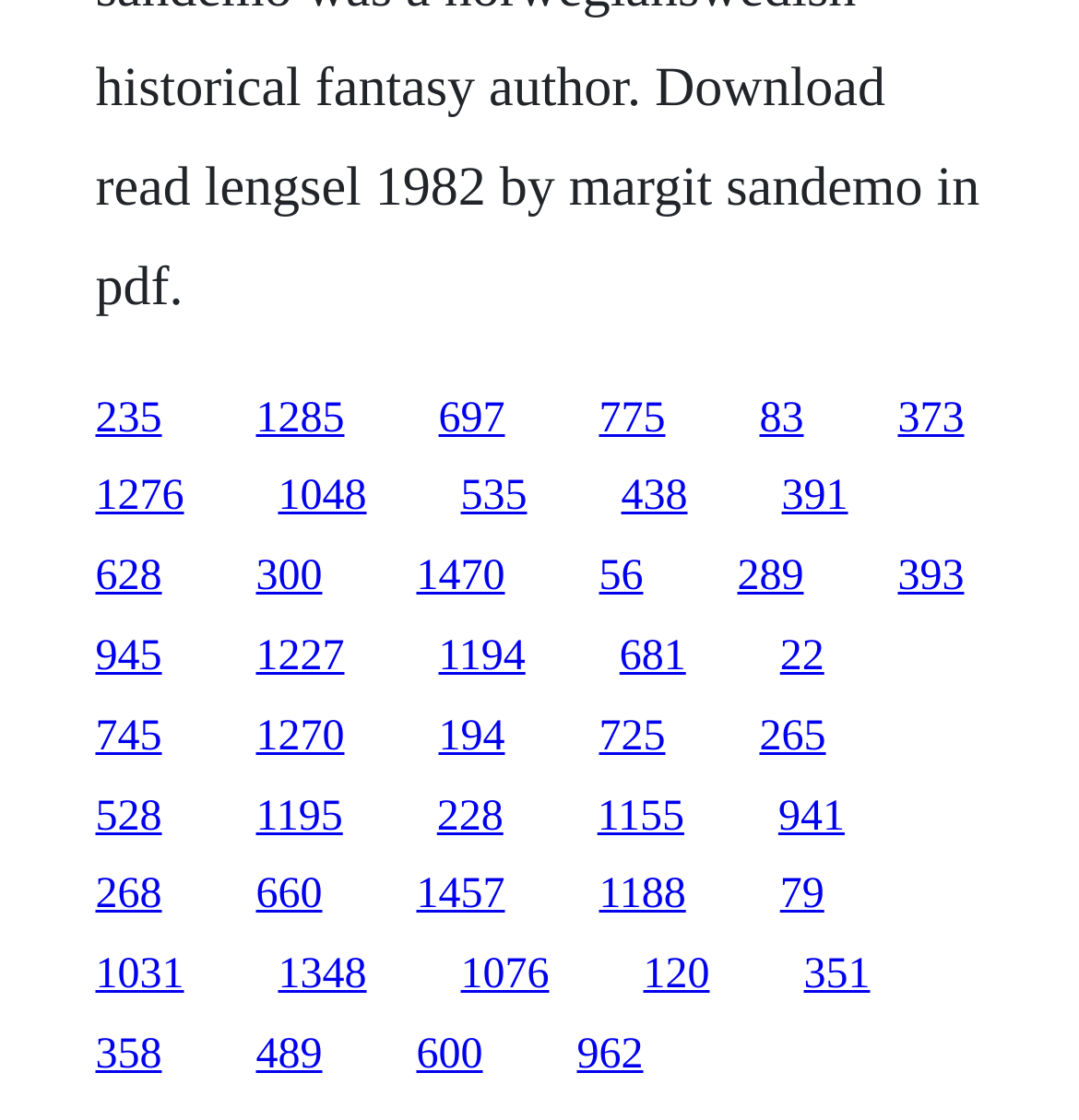Please answer the following question using a single word or phrase: 
How many links are on the webpage?

30